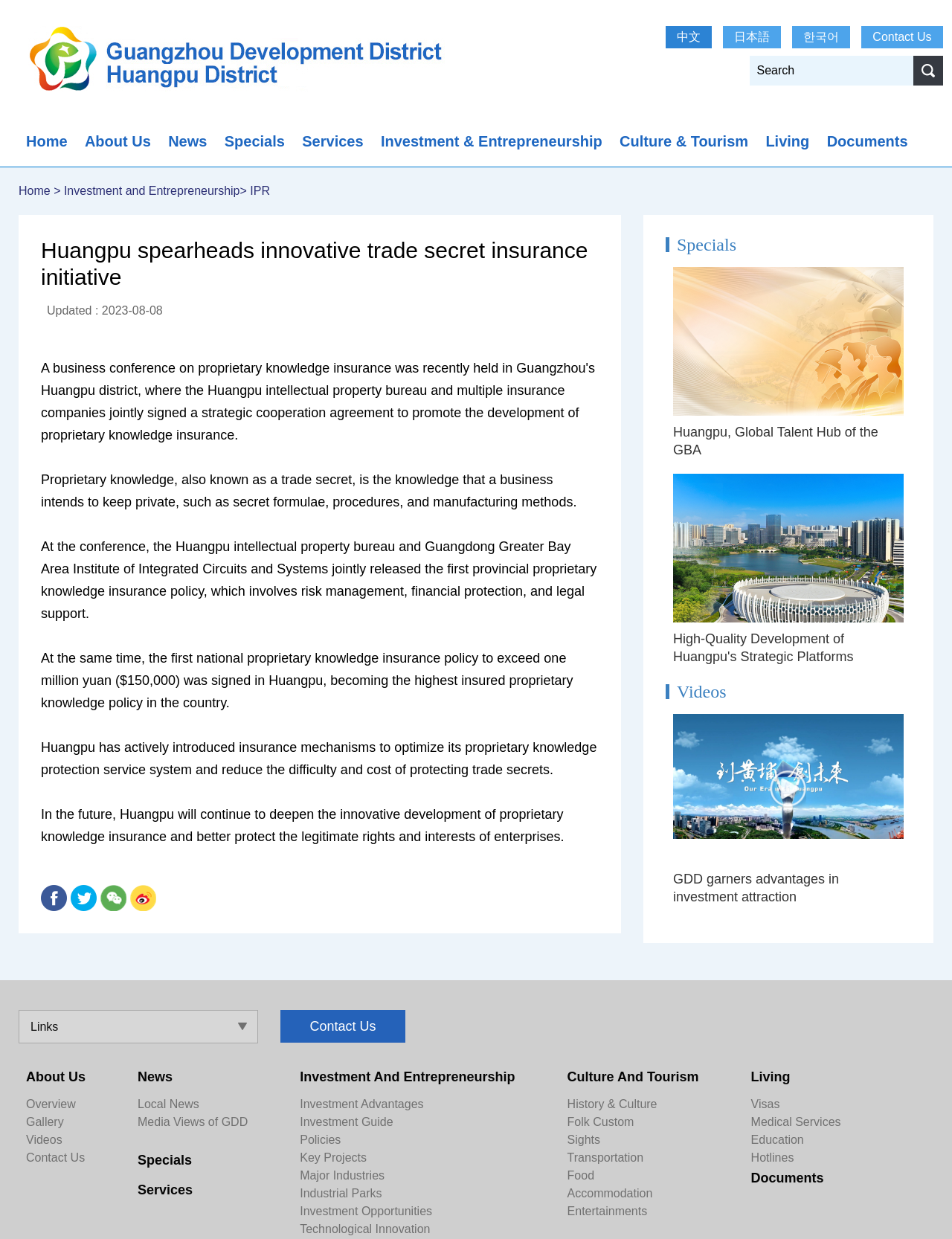Please give a succinct answer using a single word or phrase:
How many images are there in the 'Specials' section?

2